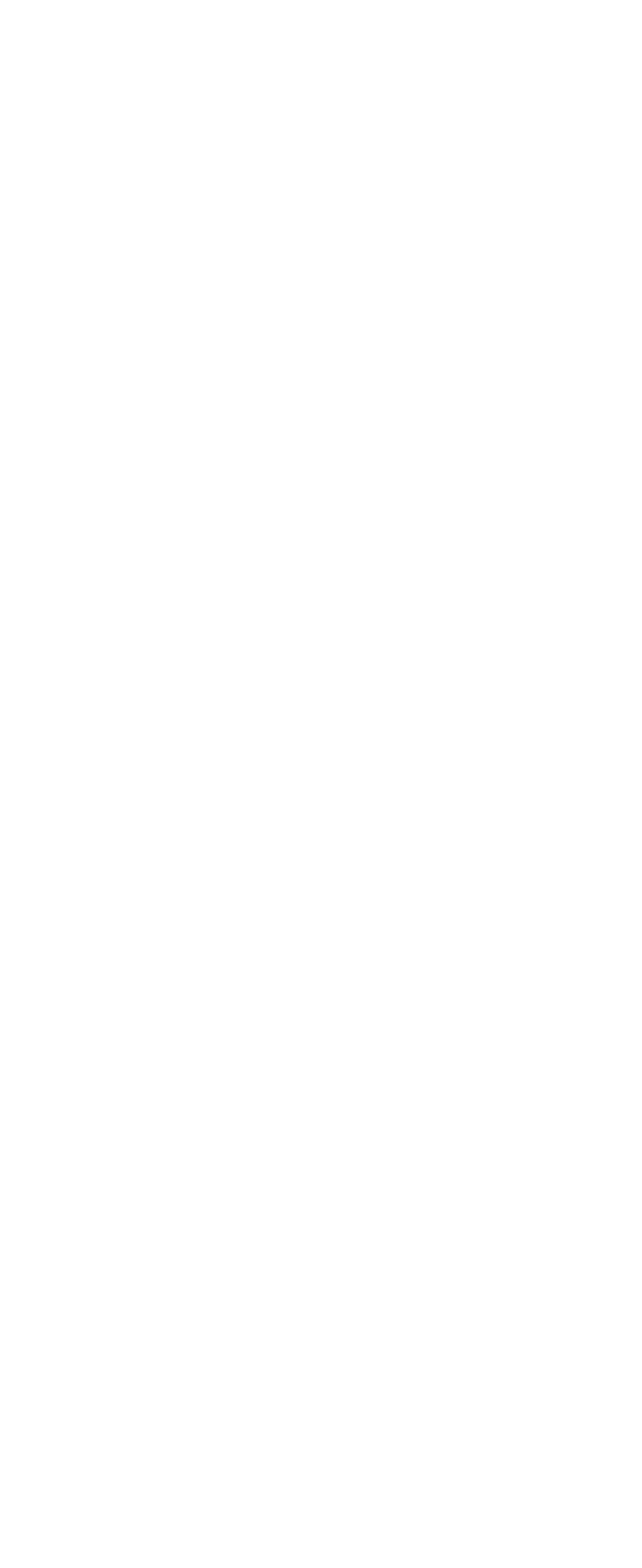Identify the bounding box coordinates for the element that needs to be clicked to fulfill this instruction: "Click on the 'PREV ARTICLE' link". Provide the coordinates in the format of four float numbers between 0 and 1: [left, top, right, bottom].

[0.446, 0.076, 0.703, 0.123]